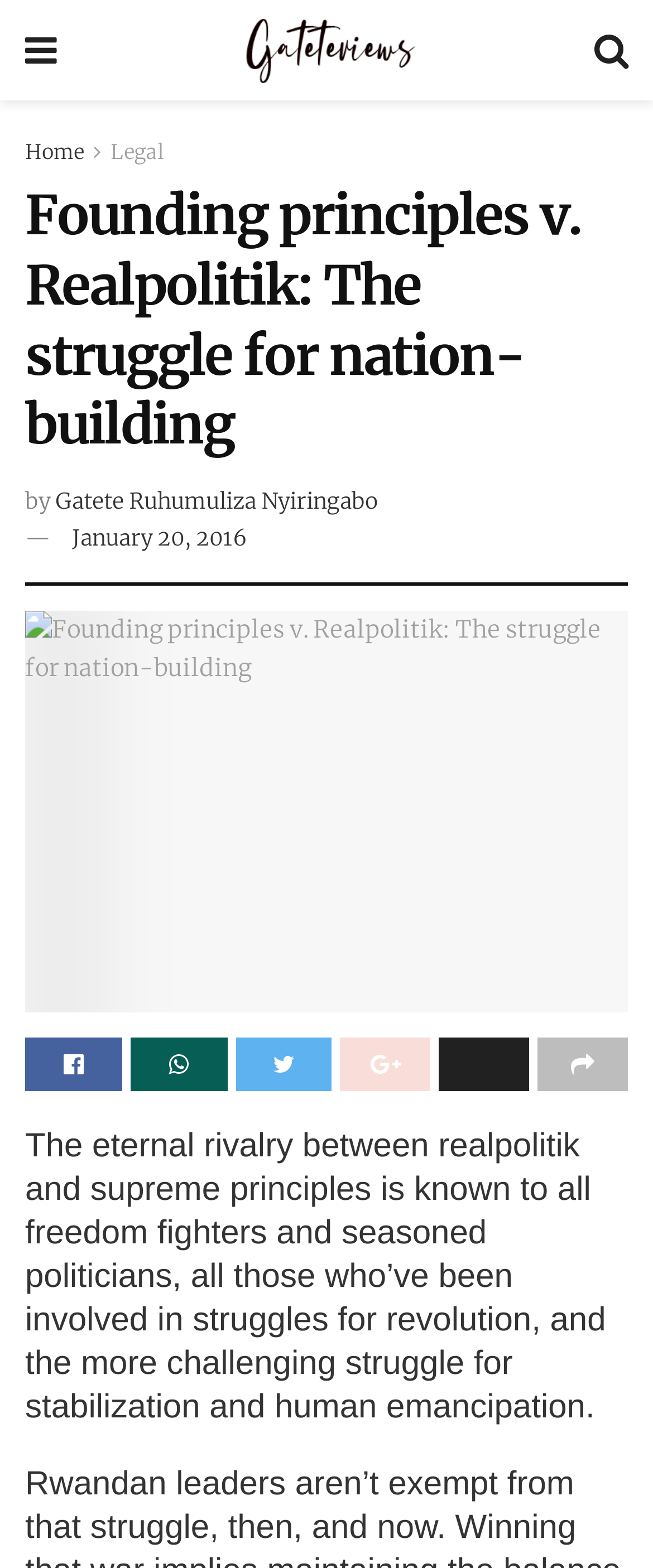Identify and extract the main heading of the webpage.

Founding principles v. Realpolitik: The struggle for nation-building